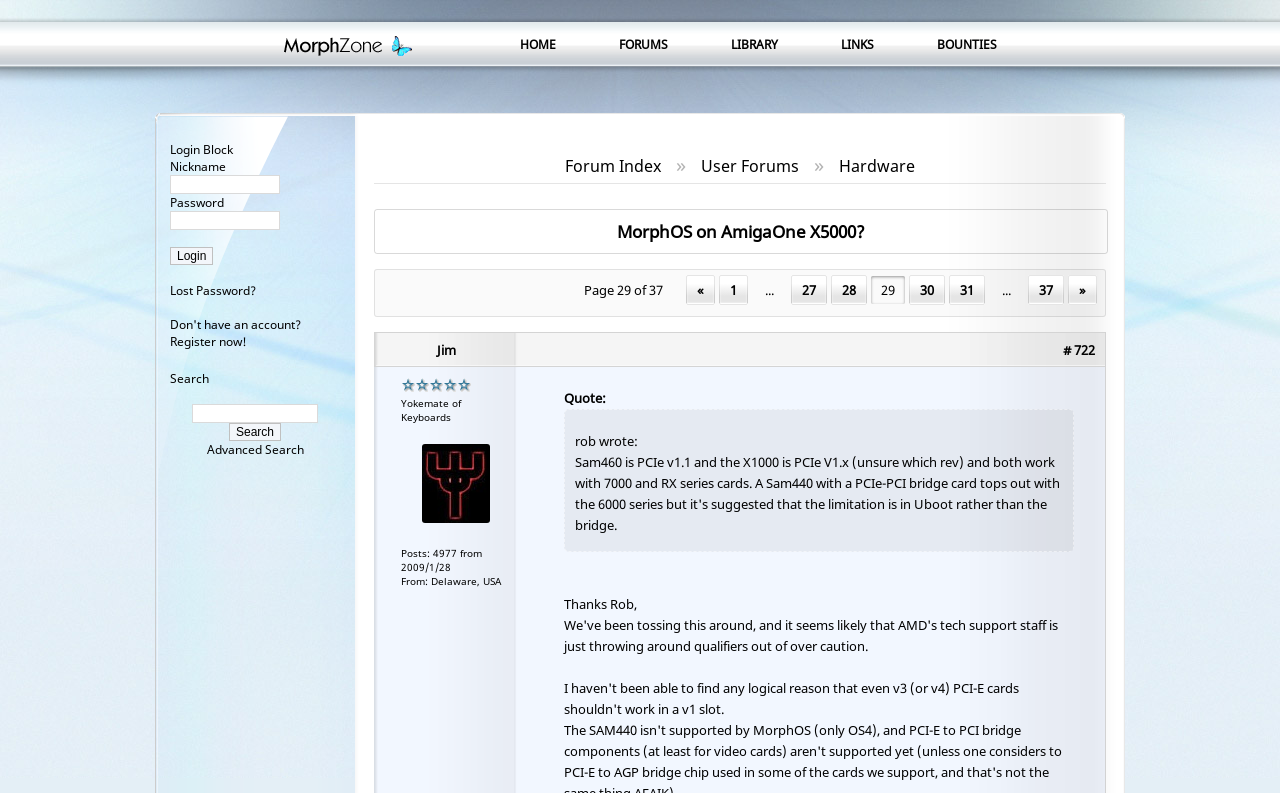What is the purpose of this website?
Based on the image content, provide your answer in one word or a short phrase.

Social network for MorphOS users